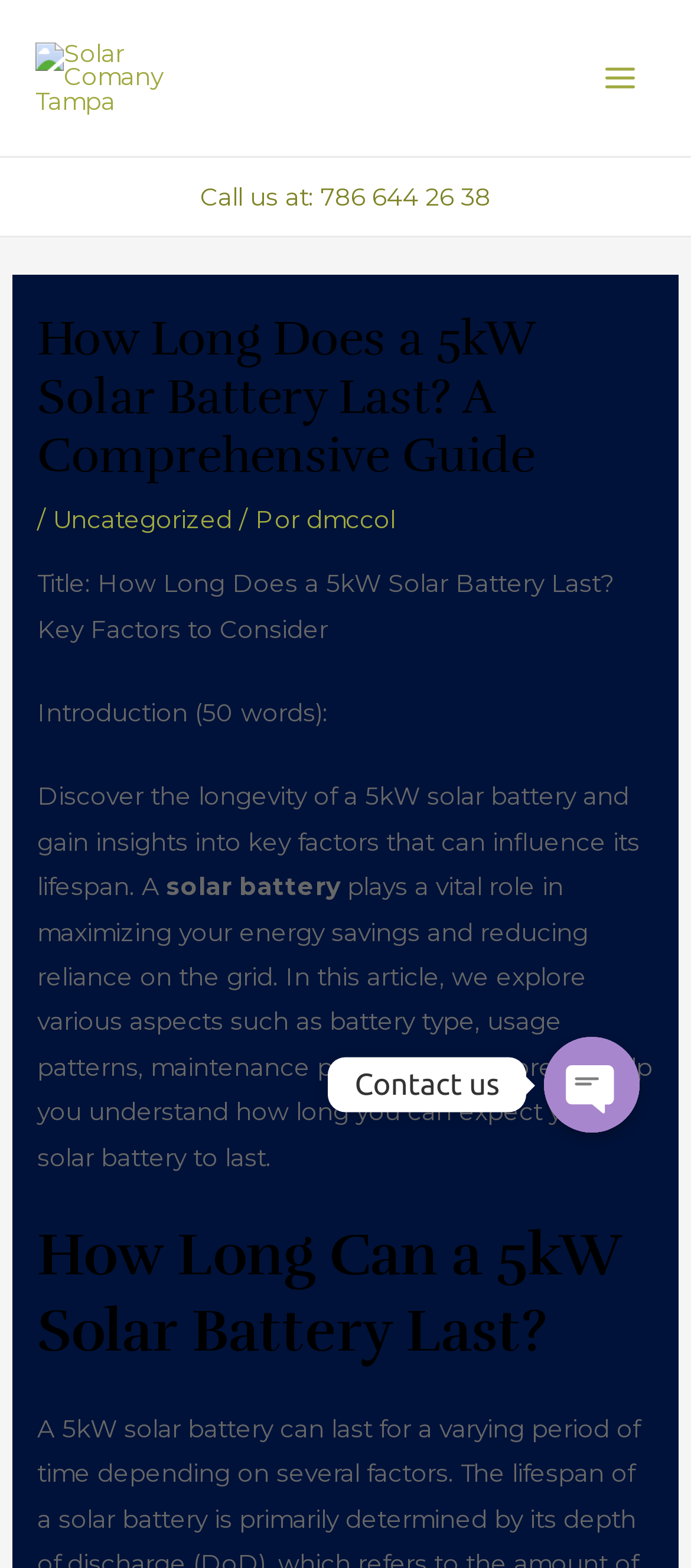What is the phone number provided on the webpage?
Refer to the screenshot and answer in one word or phrase.

786 644 26 38